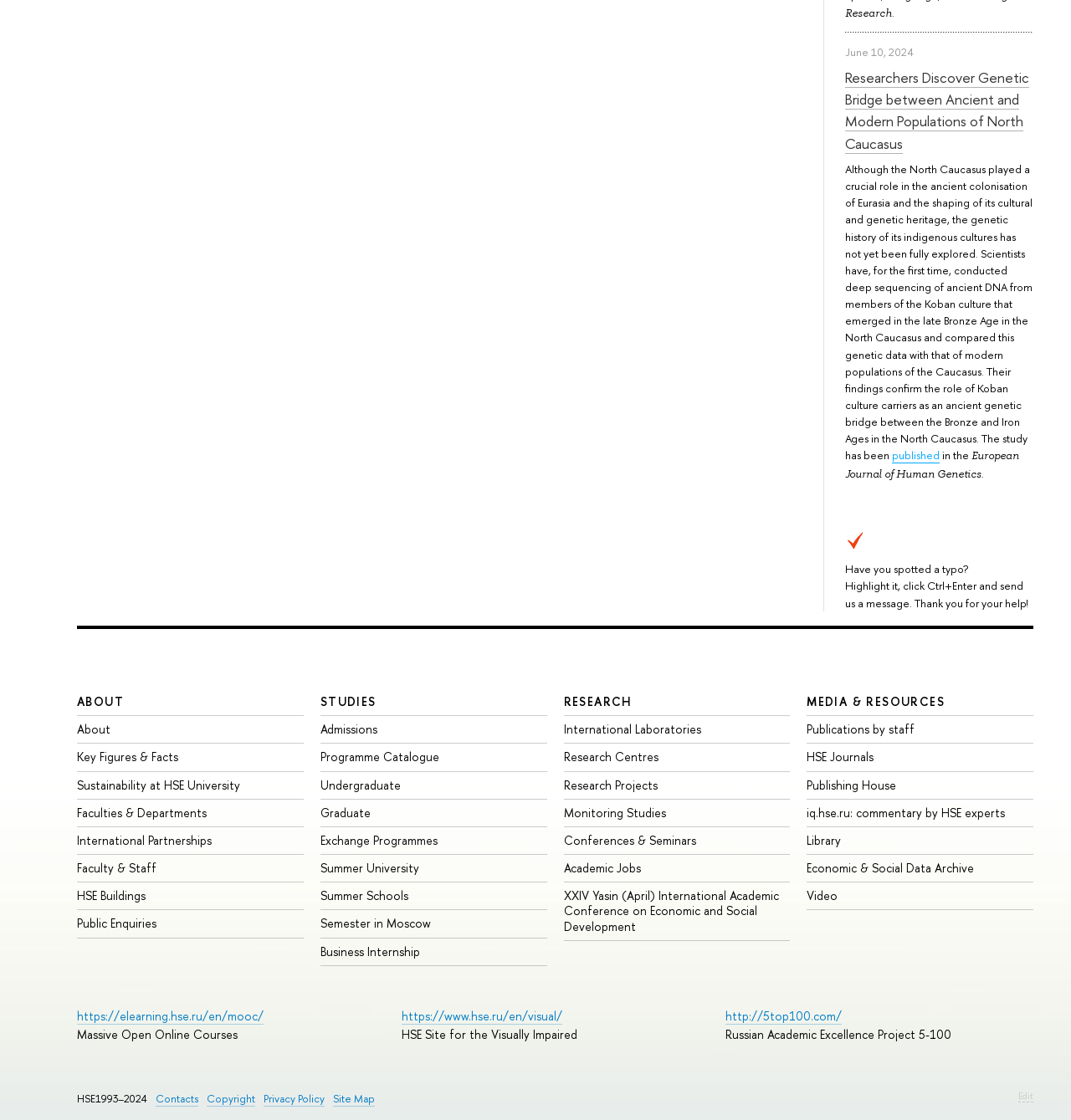Extract the bounding box coordinates of the UI element described by: "Sustainability at HSE University". The coordinates should include four float numbers ranging from 0 to 1, e.g., [left, top, right, bottom].

[0.072, 0.693, 0.224, 0.708]